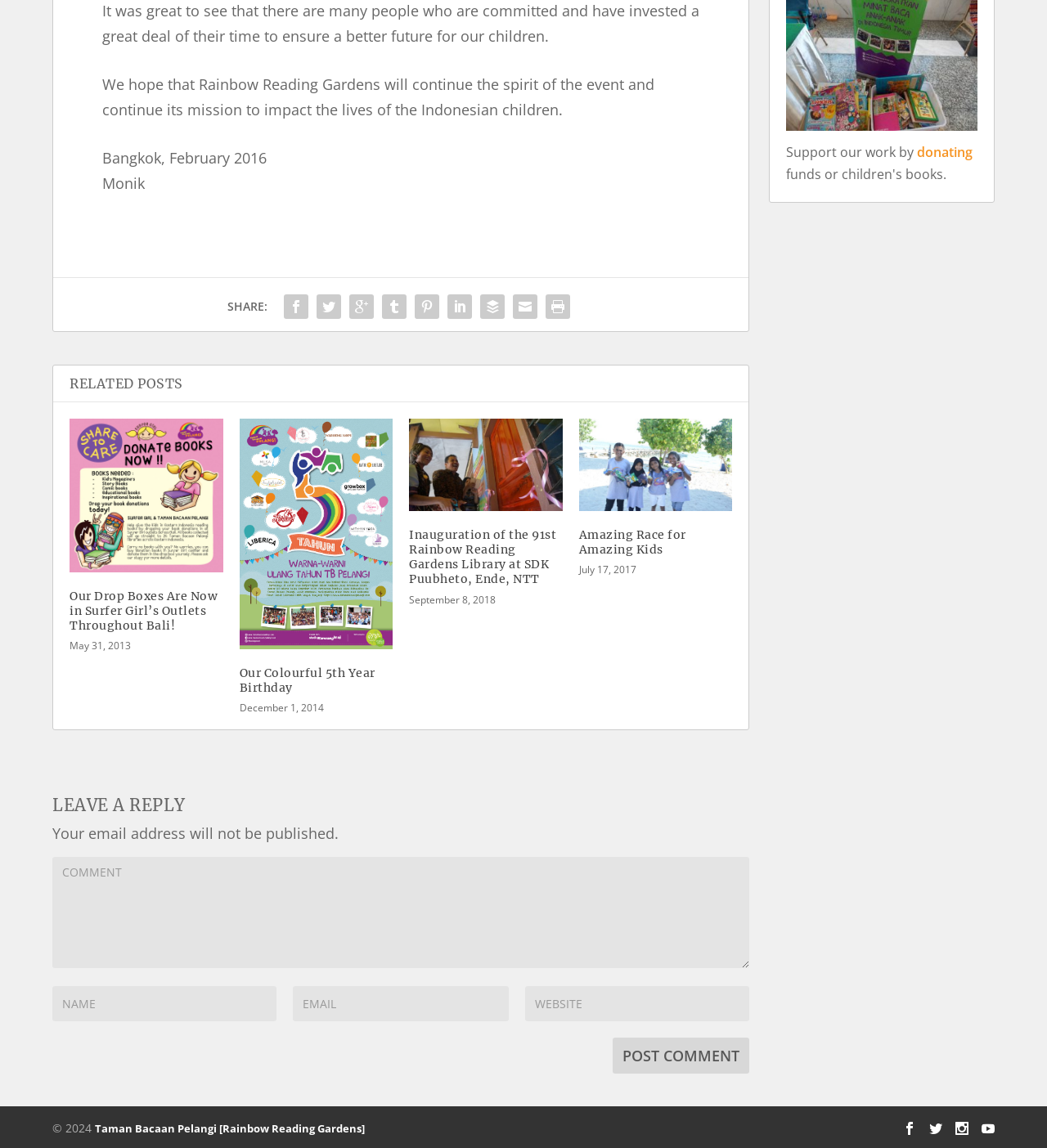What is the name of the author of the first quote?
Using the visual information from the image, give a one-word or short-phrase answer.

Monik